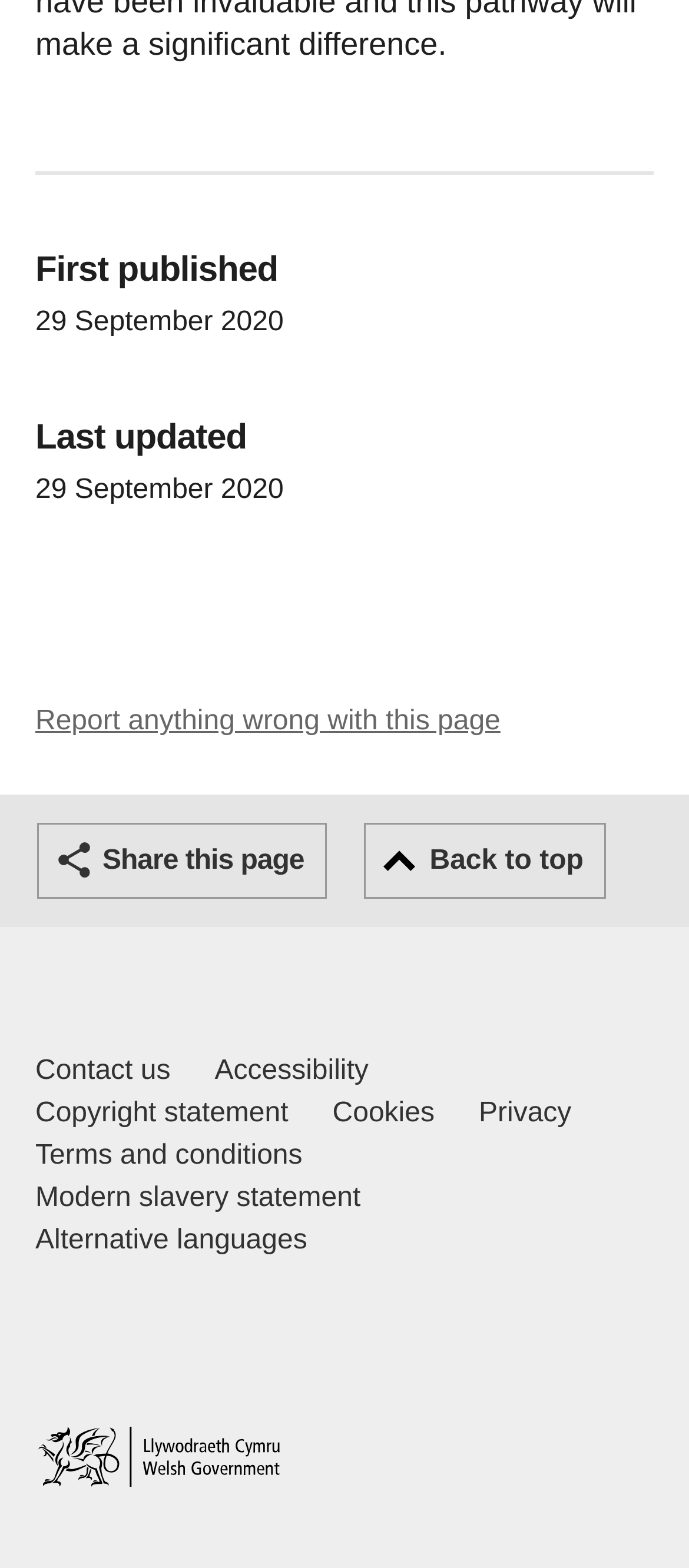Using the information from the screenshot, answer the following question thoroughly:
What is the last updated time?

The last updated time is not explicitly stated, but there is a 'Last updated' heading followed by an empty time element, indicating that the last updated time is not provided.